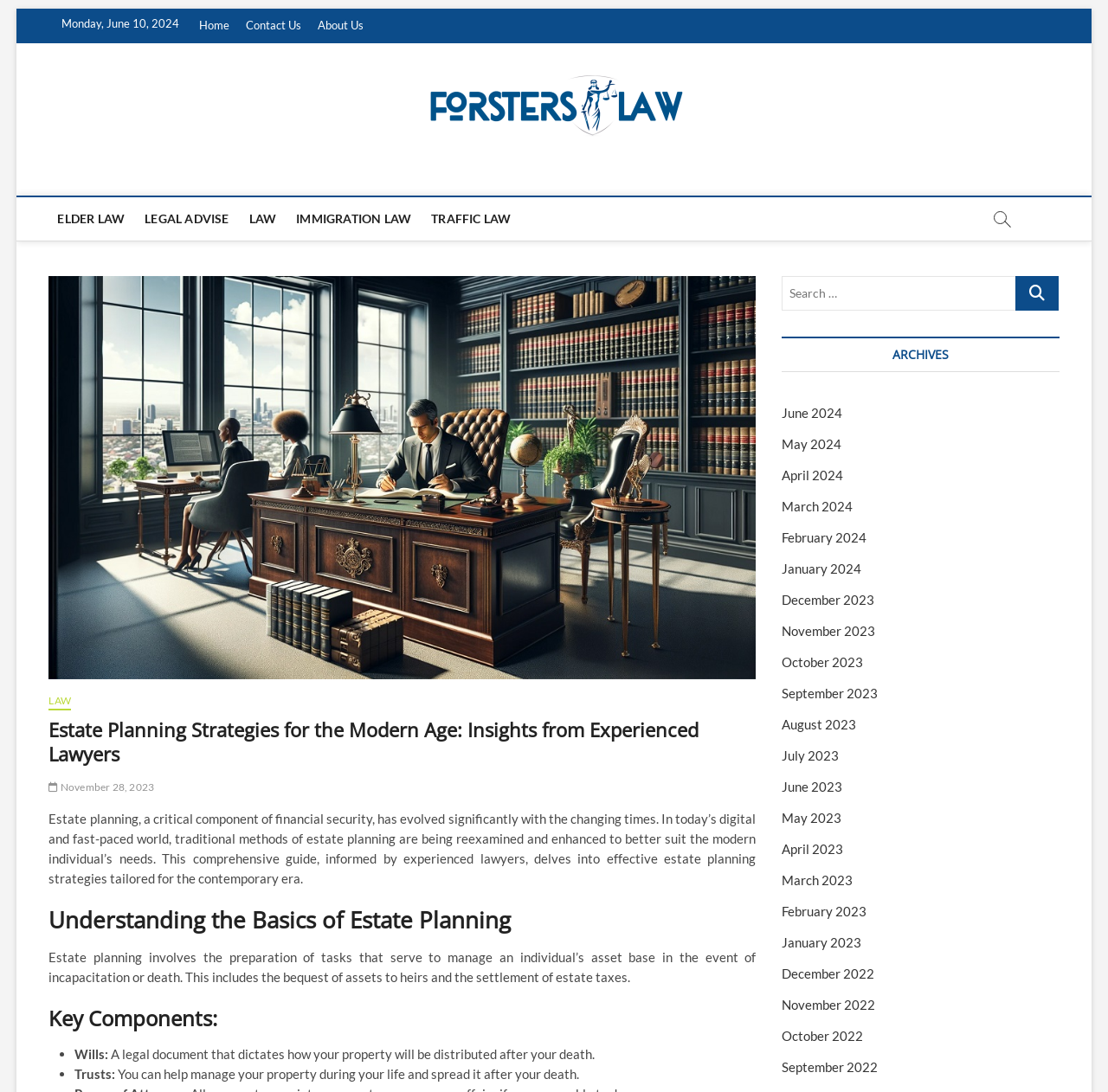Using the provided description: "November 28, 2023", find the bounding box coordinates of the corresponding UI element. The output should be four float numbers between 0 and 1, in the format [left, top, right, bottom].

[0.044, 0.714, 0.139, 0.726]